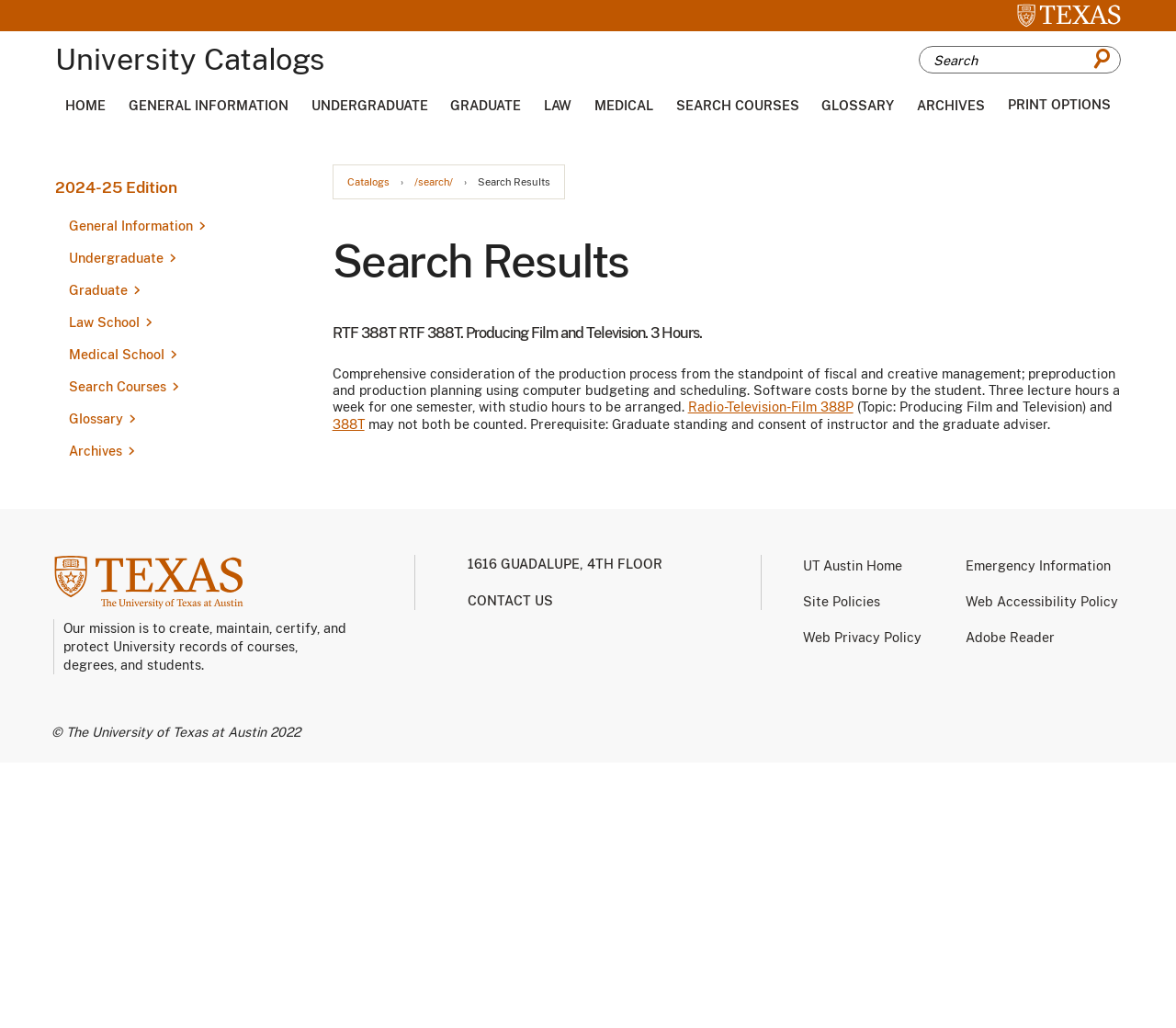Locate the bounding box coordinates of the clickable area needed to fulfill the instruction: "View RTF 388T course details".

[0.283, 0.307, 0.953, 0.342]